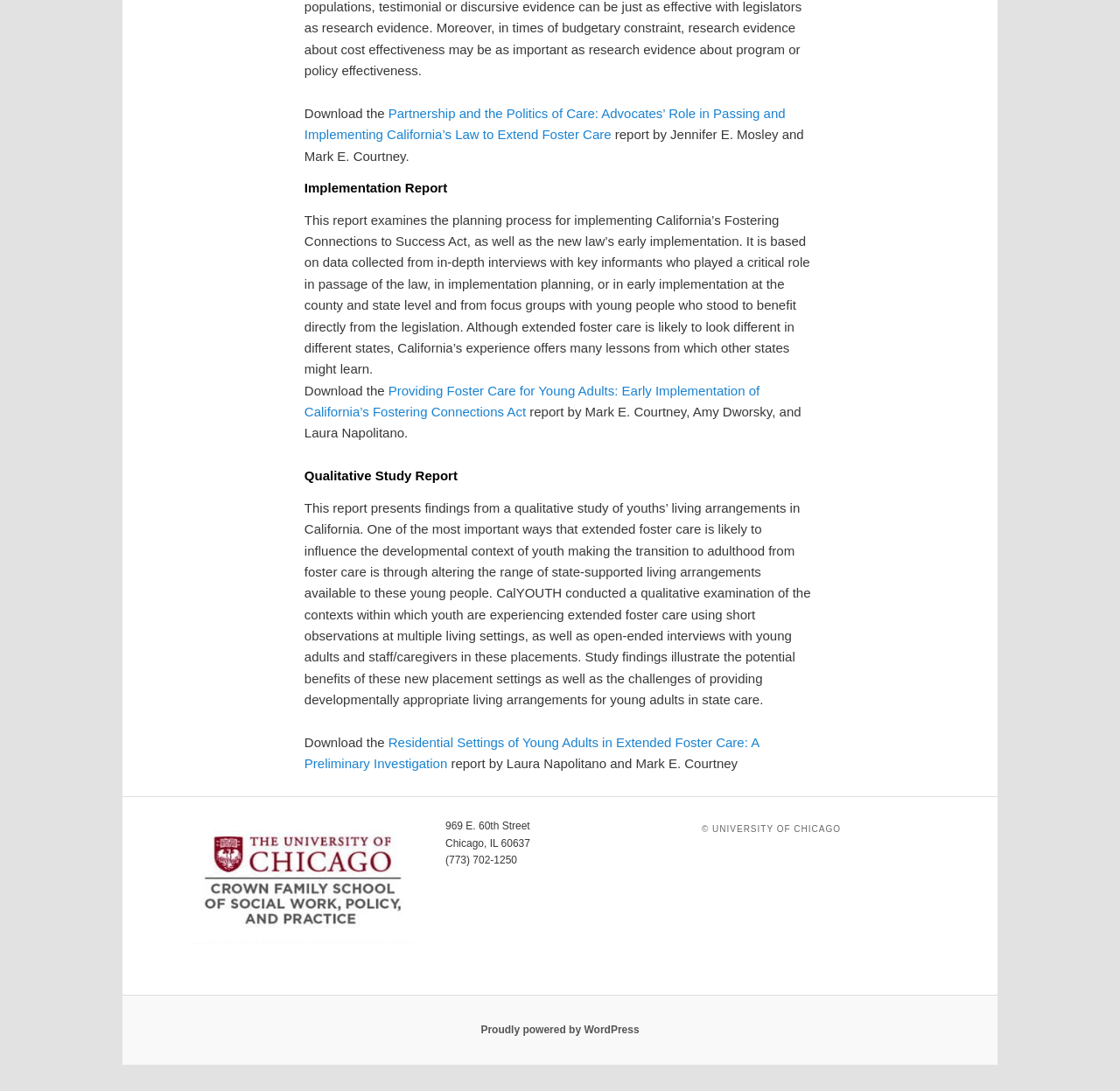For the following element description, predict the bounding box coordinates in the format (top-left x, top-left y, bottom-right x, bottom-right y). All values should be floating point numbers between 0 and 1. Description: Proudly powered by WordPress

[0.429, 0.938, 0.571, 0.949]